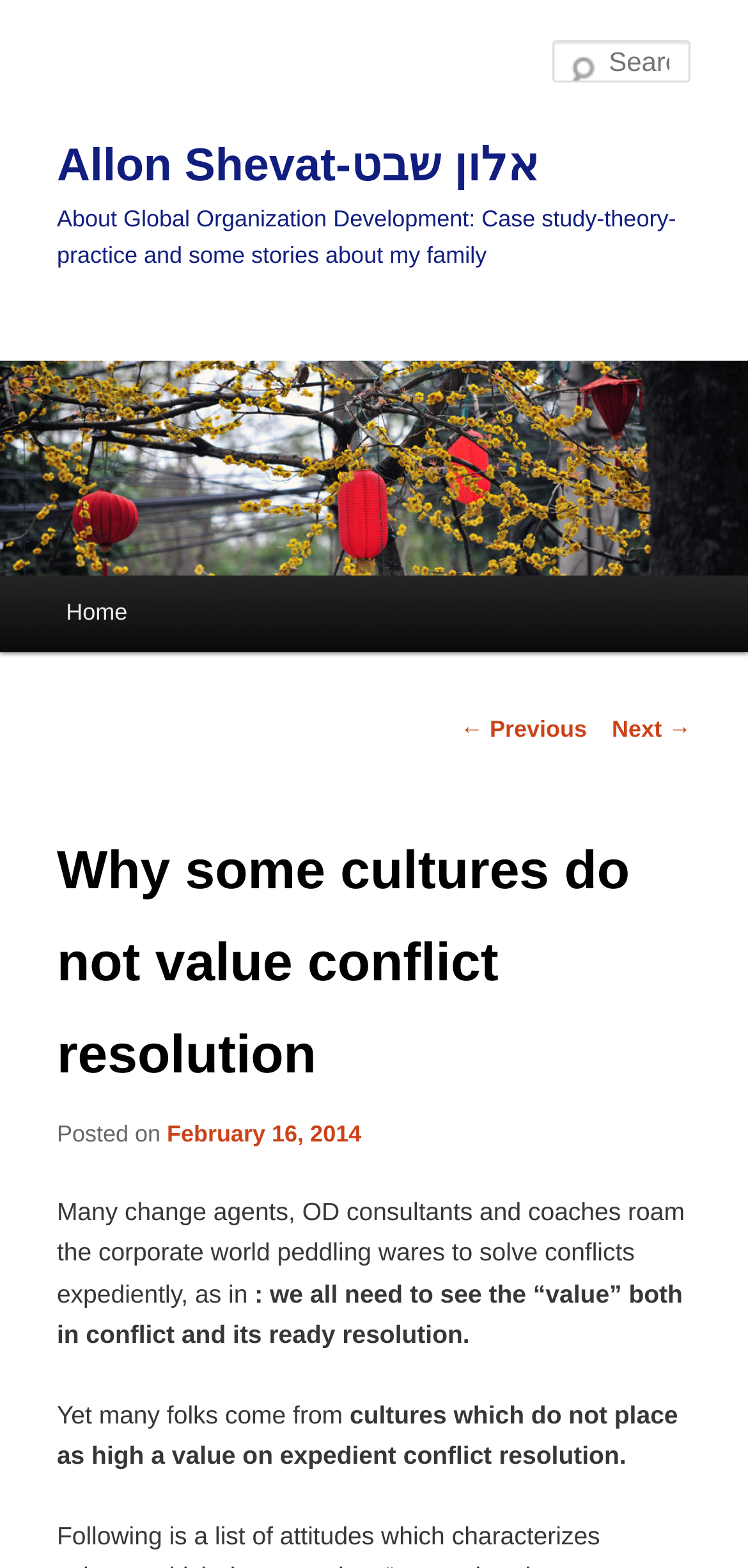What is the purpose of the search box?
From the image, respond using a single word or phrase.

To search the website